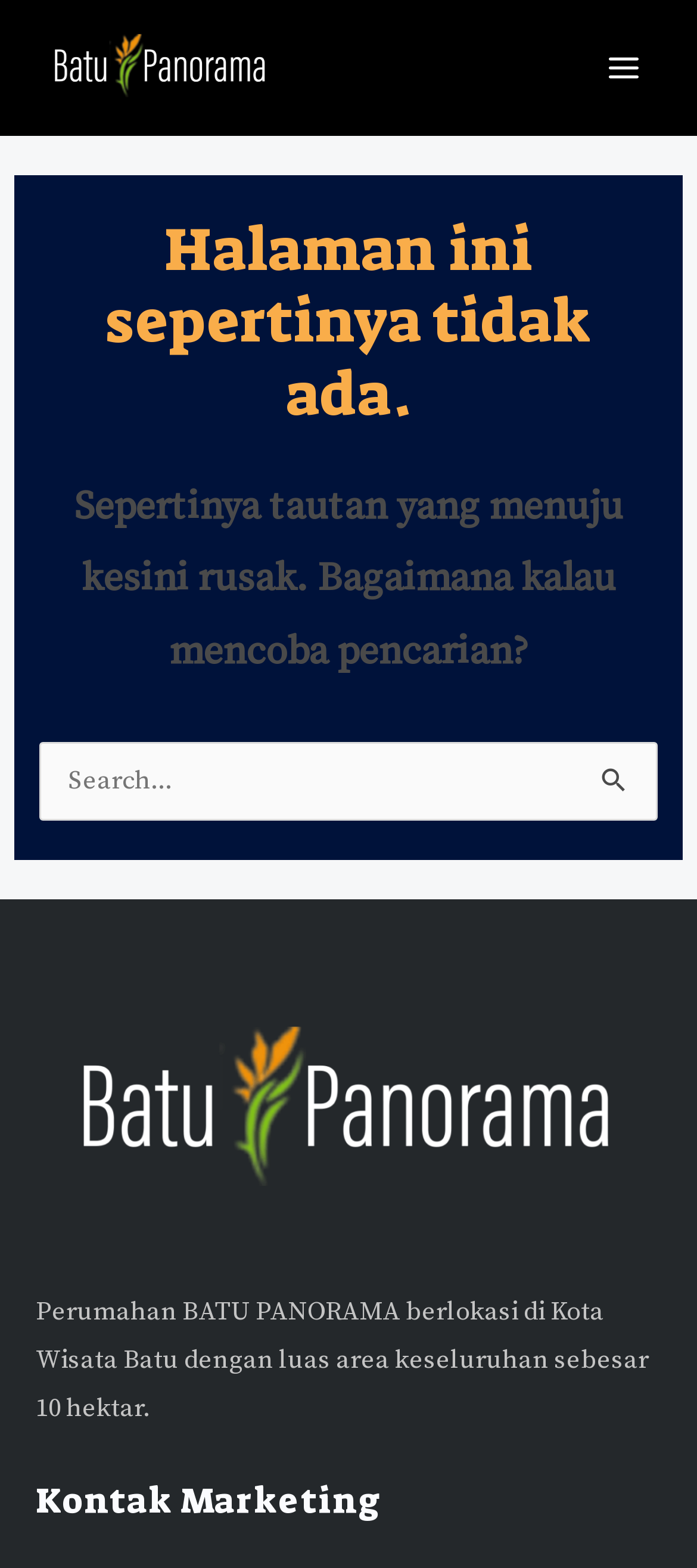Please find and provide the title of the webpage.

Halaman ini sepertinya tidak ada.